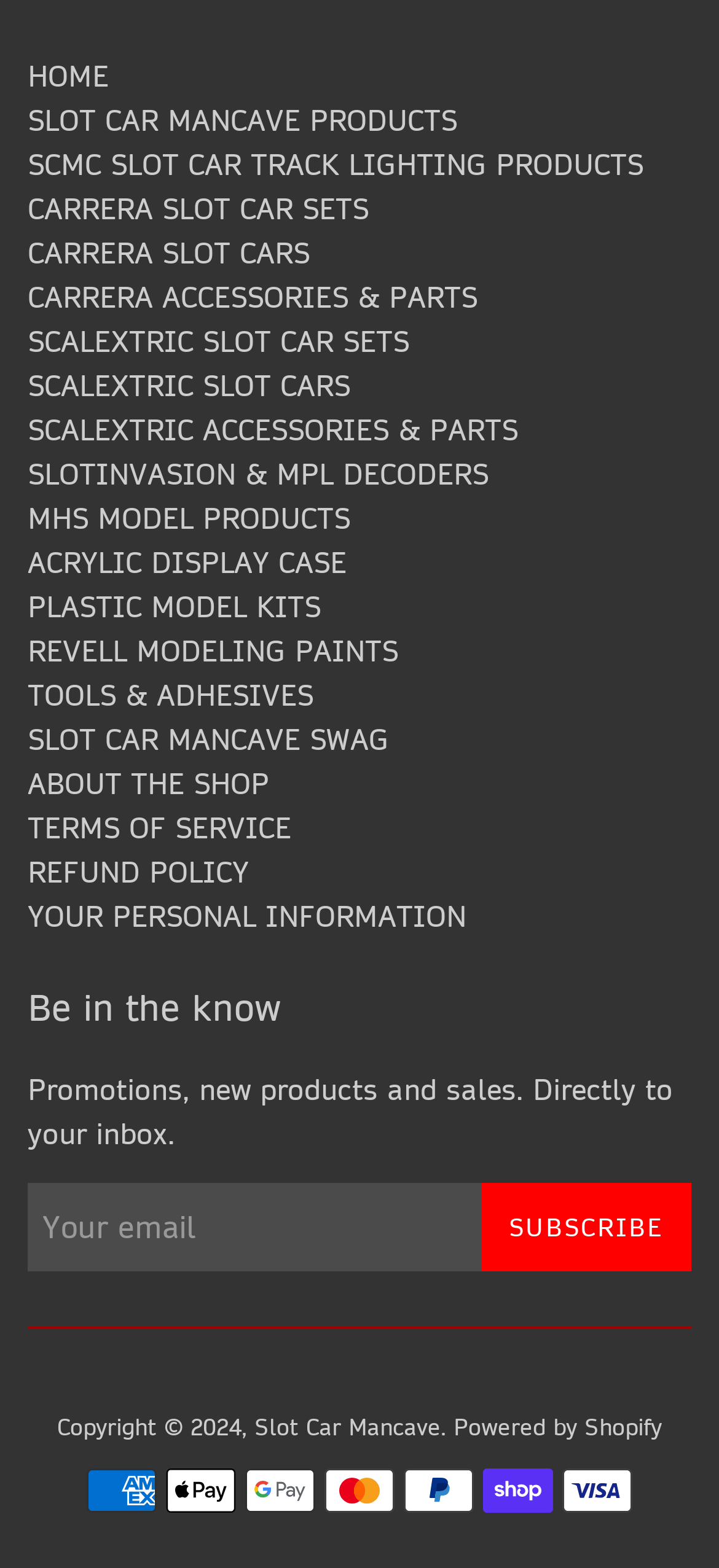Find and indicate the bounding box coordinates of the region you should select to follow the given instruction: "View 'CARRERA SLOT CAR SETS'".

[0.038, 0.121, 0.513, 0.144]